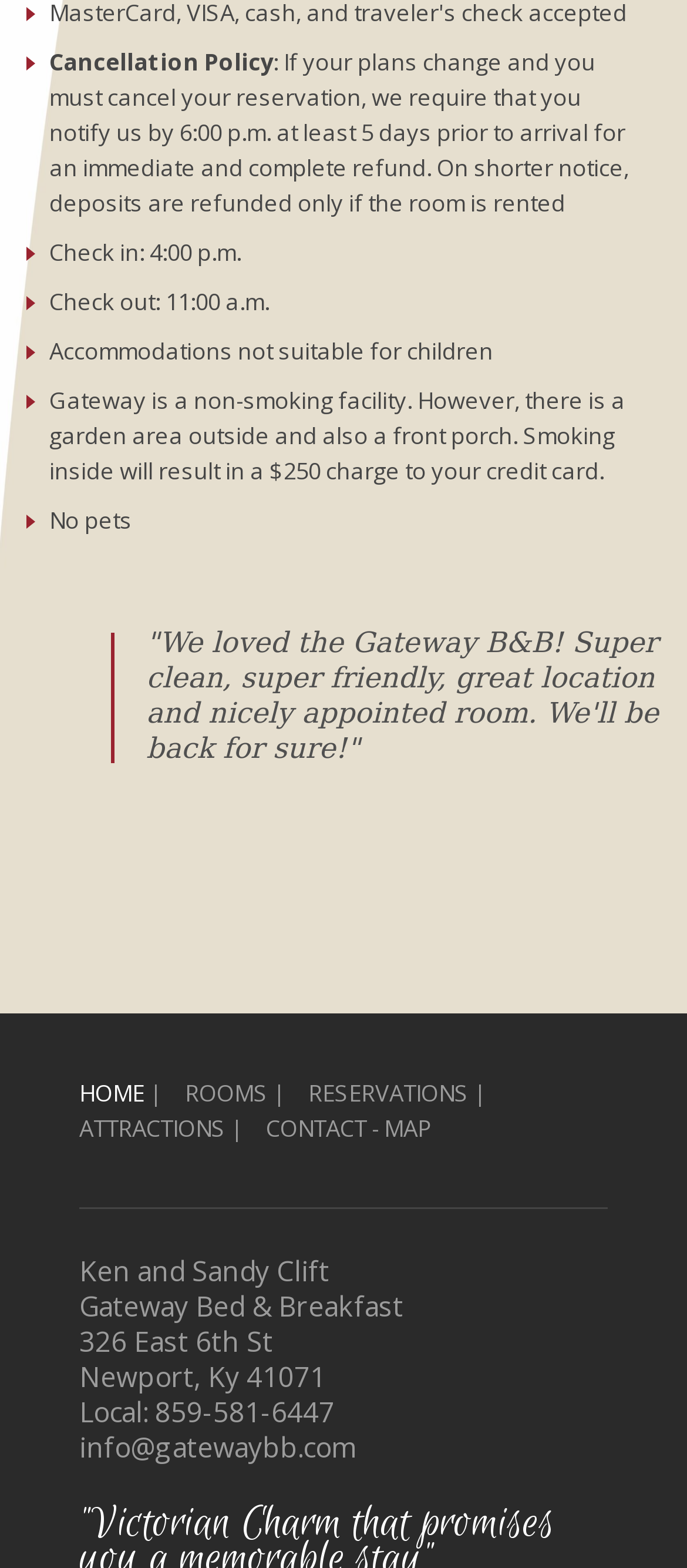Give a one-word or short phrase answer to this question: 
What is the cancellation policy?

Notify by 6:00 p.m. 5 days prior